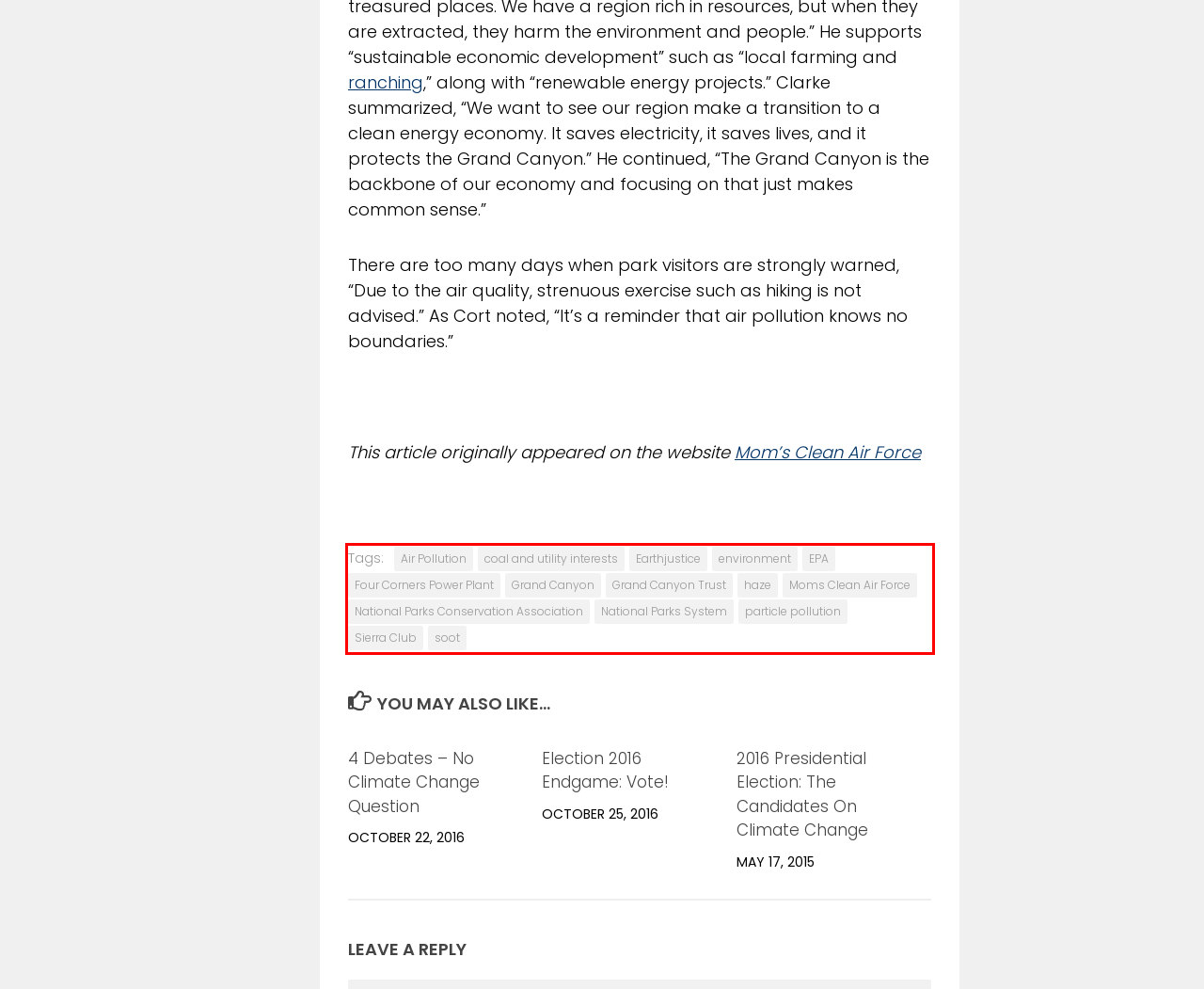Analyze the screenshot of a webpage where a red rectangle is bounding a UI element. Extract and generate the text content within this red bounding box.

Tags: Air Pollutioncoal and utility interestsEarthjusticeenvironmentEPAFour Corners Power PlantGrand CanyonGrand Canyon TrusthazeMoms Clean Air ForceNational Parks Conservation AssociationNational Parks Systemparticle pollutionSierra Clubsoot